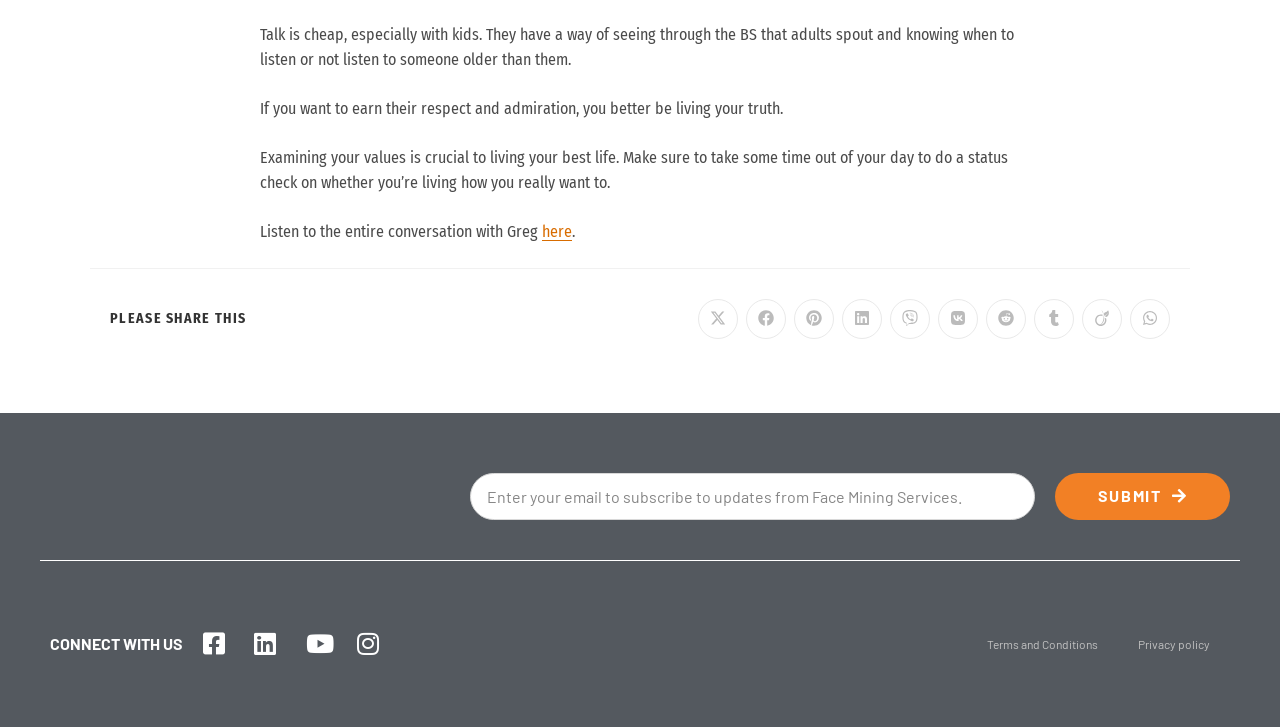What is the conversation with Greg about?
Please ensure your answer to the question is detailed and covers all necessary aspects.

The webpage mentions a conversation with Greg, but does not provide explicit details about the conversation. However, based on the surrounding context, it can be inferred that the conversation is related to living one's truth and being authentic.